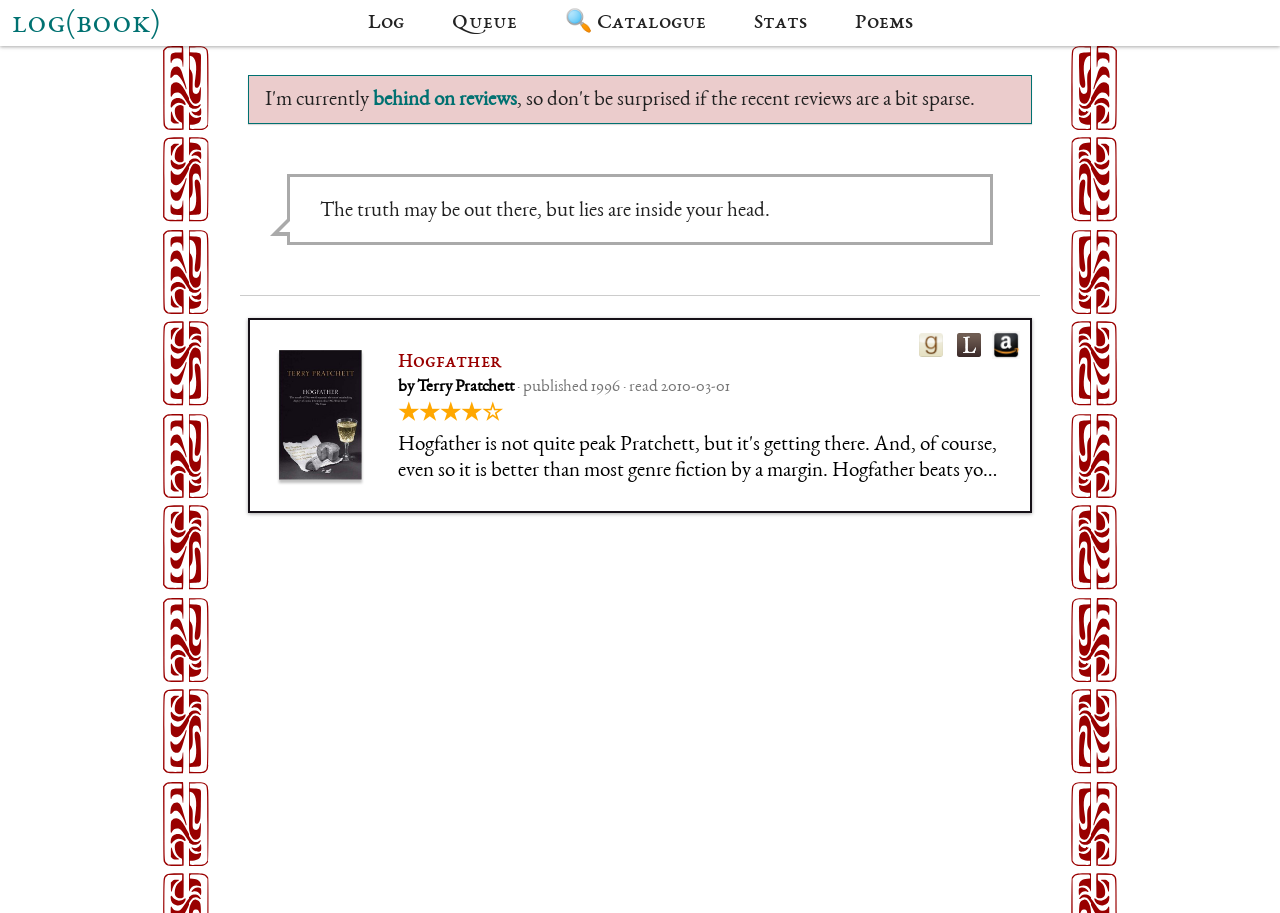Respond with a single word or phrase to the following question: What is the title of this book?

Hogfather